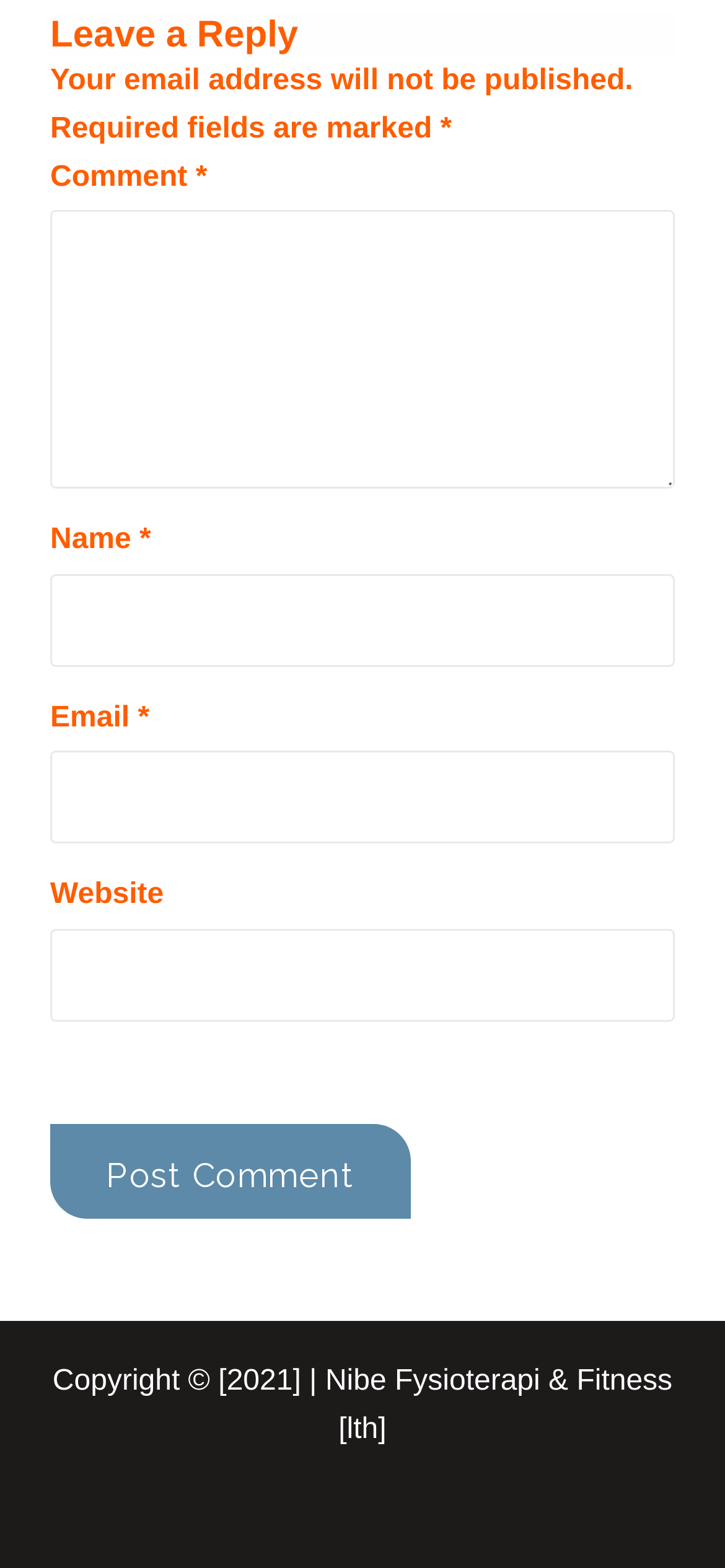Locate the bounding box of the user interface element based on this description: "parent_node: Comment * name="comment"".

[0.069, 0.134, 0.931, 0.312]